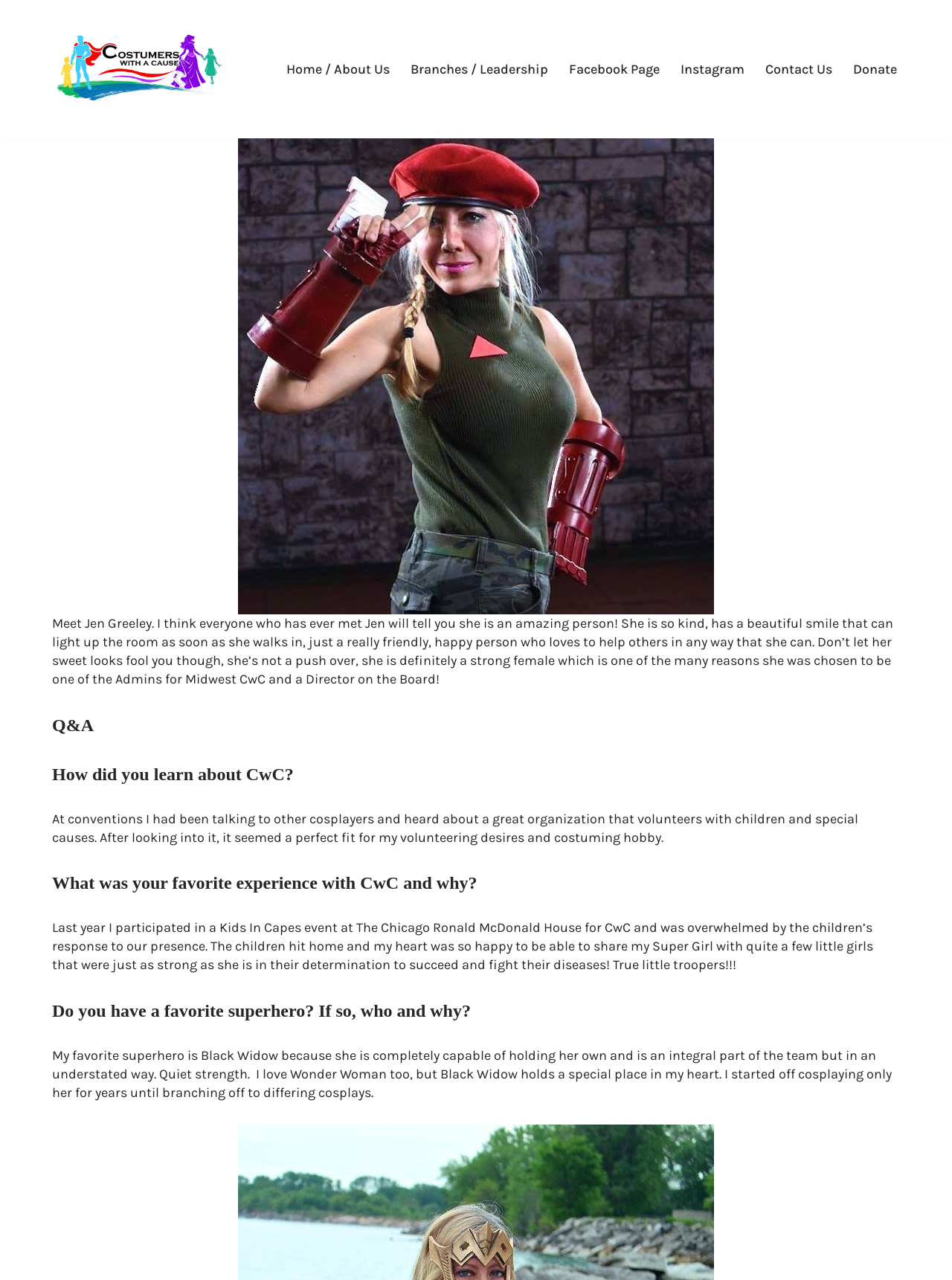Create an elaborate caption for the webpage.

The webpage is about Jen Greeley, a board member of Costumers With A Cause, a cosplay charity organization. At the top left of the page, there is a link to skip to the content. Next to it, there is a link to the organization's homepage. A navigation menu is located at the top right, with links to various pages, including Home, Branches, Facebook Page, Instagram, Contact Us, and Donate.

Below the navigation menu, there is a large figure, likely an image of Jen Greeley, taking up almost half of the page. Underneath the image, there is a paragraph of text that describes Jen as an amazing person, kind, and strong, with a beautiful smile.

Further down the page, there is a section with a heading "Q&A". This section contains three questions and answers about Jen's experience with Costumers With A Cause. The questions are "How did you learn about CwC?", "What was your favorite experience with CwC and why?", and "Do you have a favorite superhero? If so, who and why?". Each question is followed by a paragraph of text that provides Jen's answers to these questions.